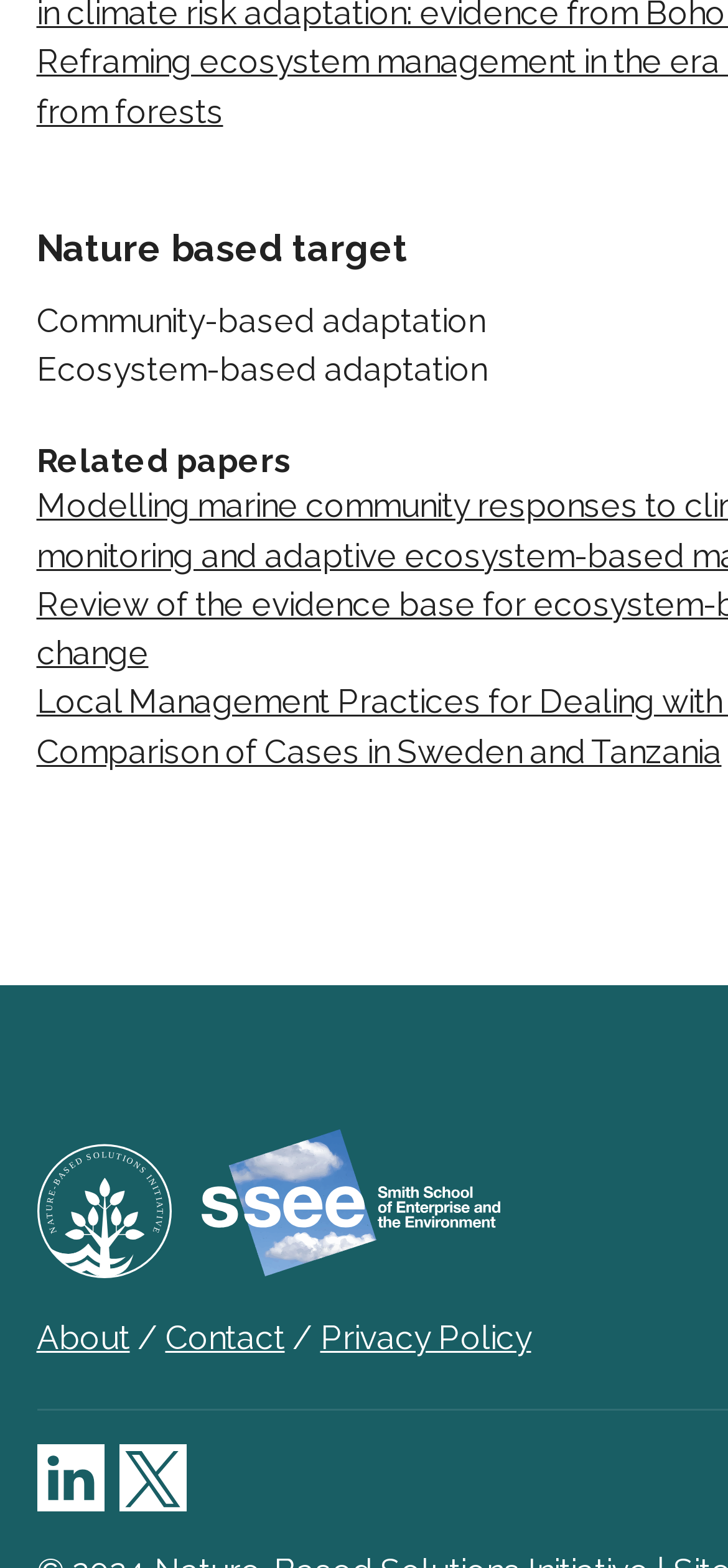Please predict the bounding box coordinates (top-left x, top-left y, bottom-right x, bottom-right y) for the UI element in the screenshot that fits the description: Contact

[0.227, 0.842, 0.391, 0.865]